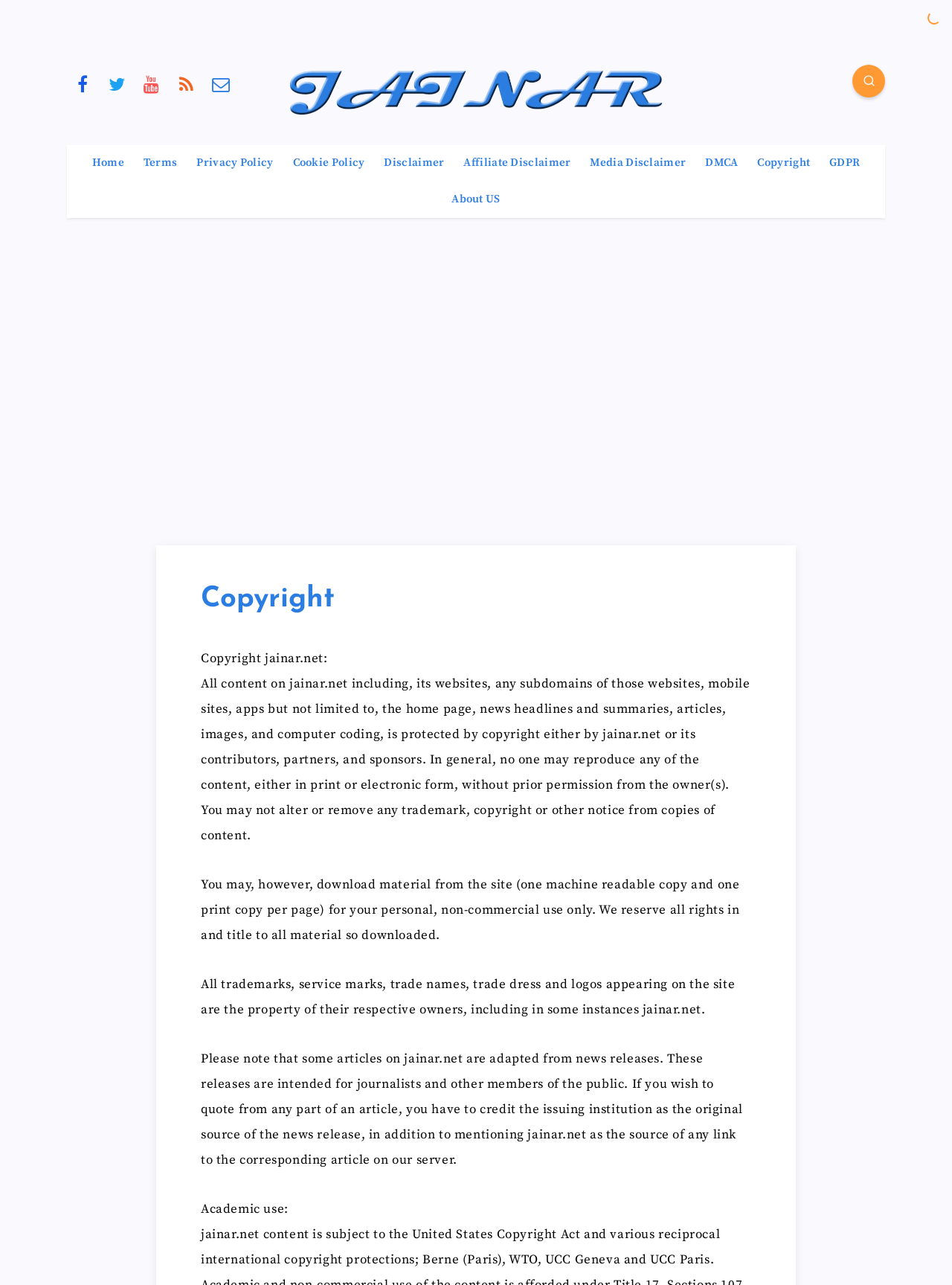Locate the bounding box of the UI element described by: "Affiliate Disclaimer" in the given webpage screenshot.

[0.487, 0.122, 0.6, 0.133]